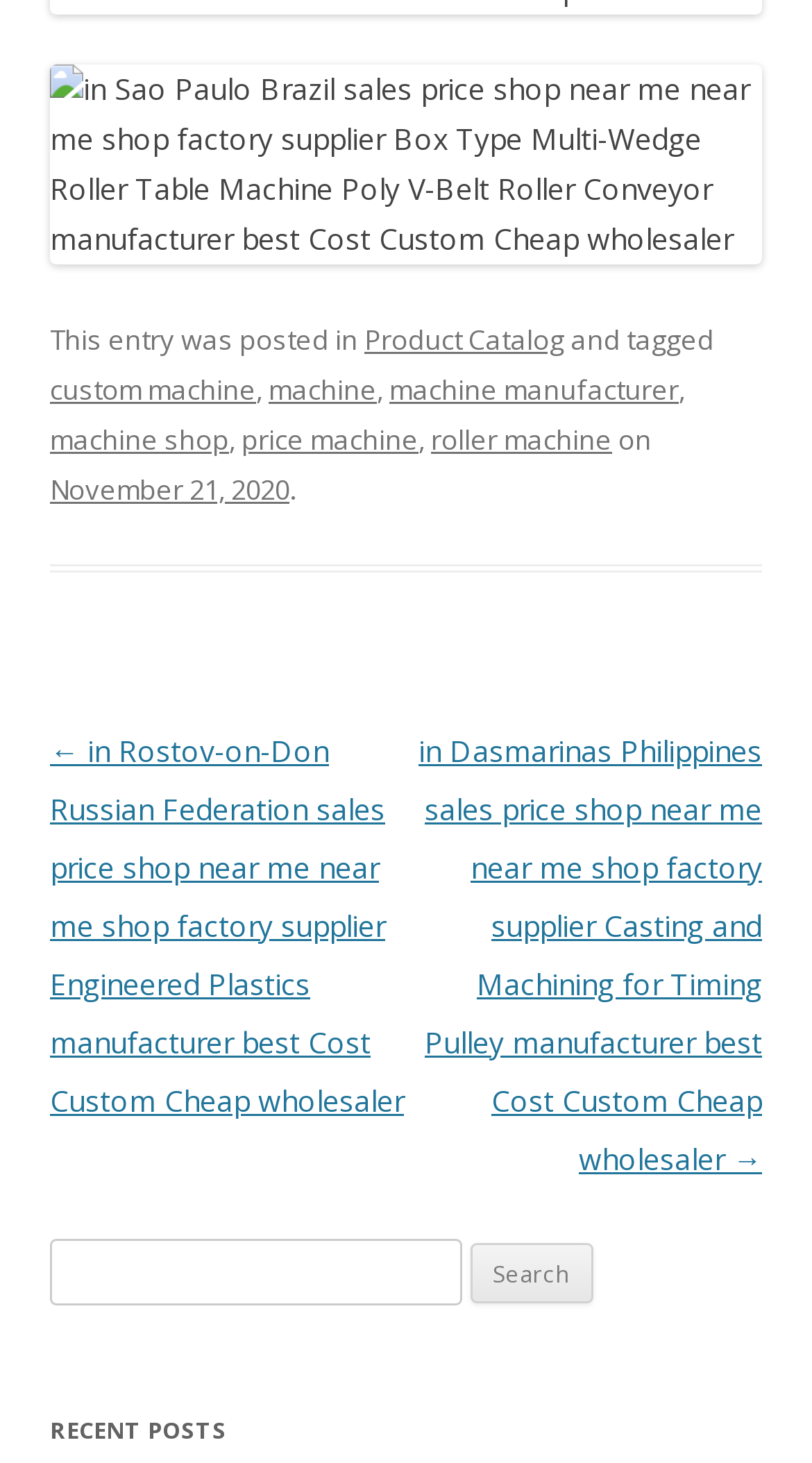Please identify the bounding box coordinates of the clickable region that I should interact with to perform the following instruction: "Go to the previous post". The coordinates should be expressed as four float numbers between 0 and 1, i.e., [left, top, right, bottom].

[0.062, 0.499, 0.497, 0.765]